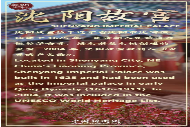What dynasty did the palace originally serve as a residence for?
Please answer using one word or phrase, based on the screenshot.

Later Jin Dynasty